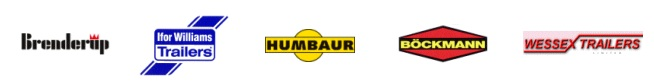Generate a descriptive account of all visible items and actions in the image.

The image showcases a collection of prominent trailer manufacturer logos, including Brenderup, Ifor Williams Trailers, Humbaur, Böckmann, and Wessex Trailers. These brands are well-known in the trailer industry for their quality and reliability, catering to a variety of hauling needs. The visual arrangement emphasizes the diversity of options available for customers at Blendworth Trailer Centre, which provides a wide selection of new and used trailers for sale. The display is likely aimed at drawing attention to the center's offerings and encouraging potential buyers to explore the range of trailers available to suit their specific requirements.